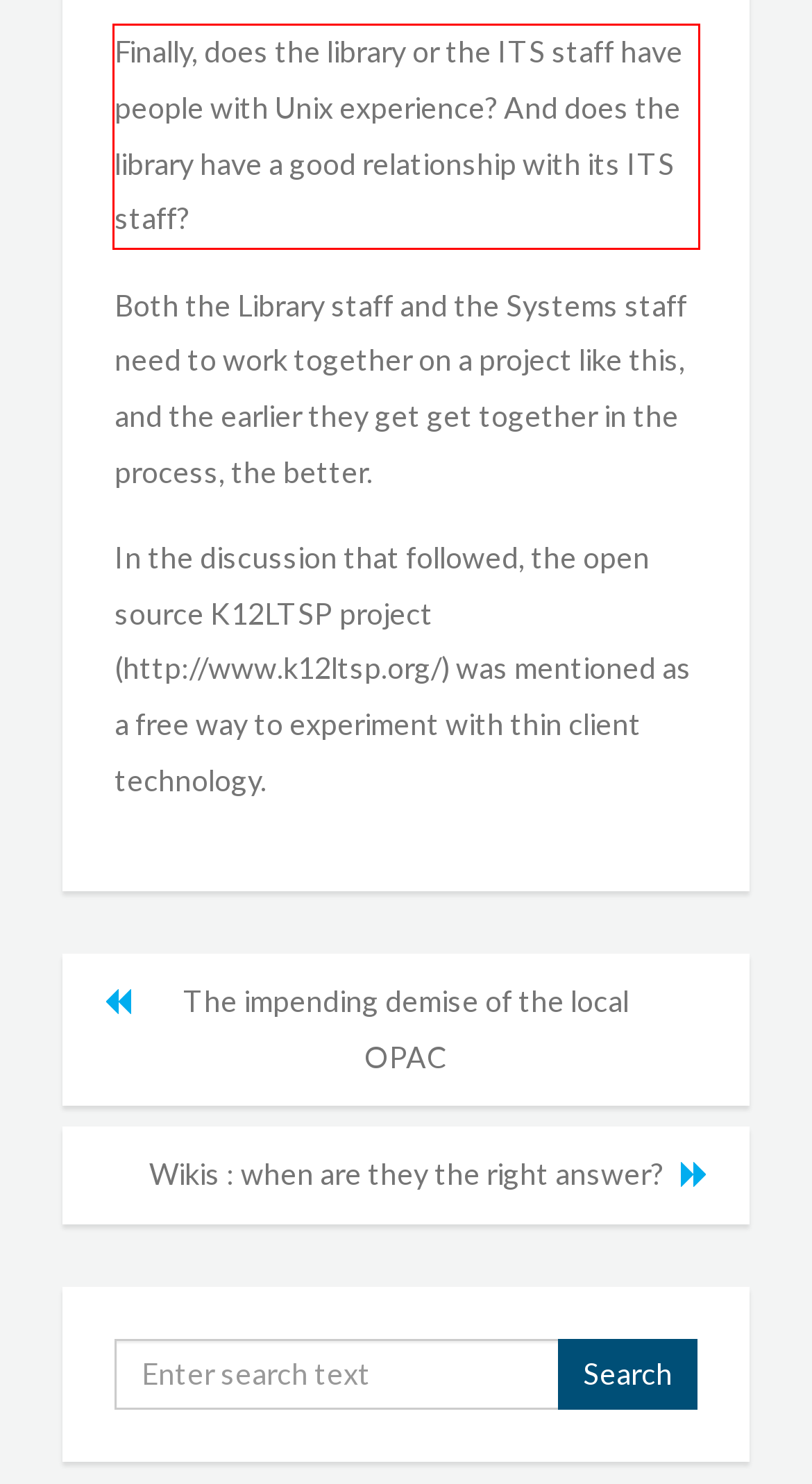You are provided with a screenshot of a webpage containing a red bounding box. Please extract the text enclosed by this red bounding box.

Finally, does the library or the ITS staff have people with Unix experience? And does the library have a good relationship with its ITS staff?